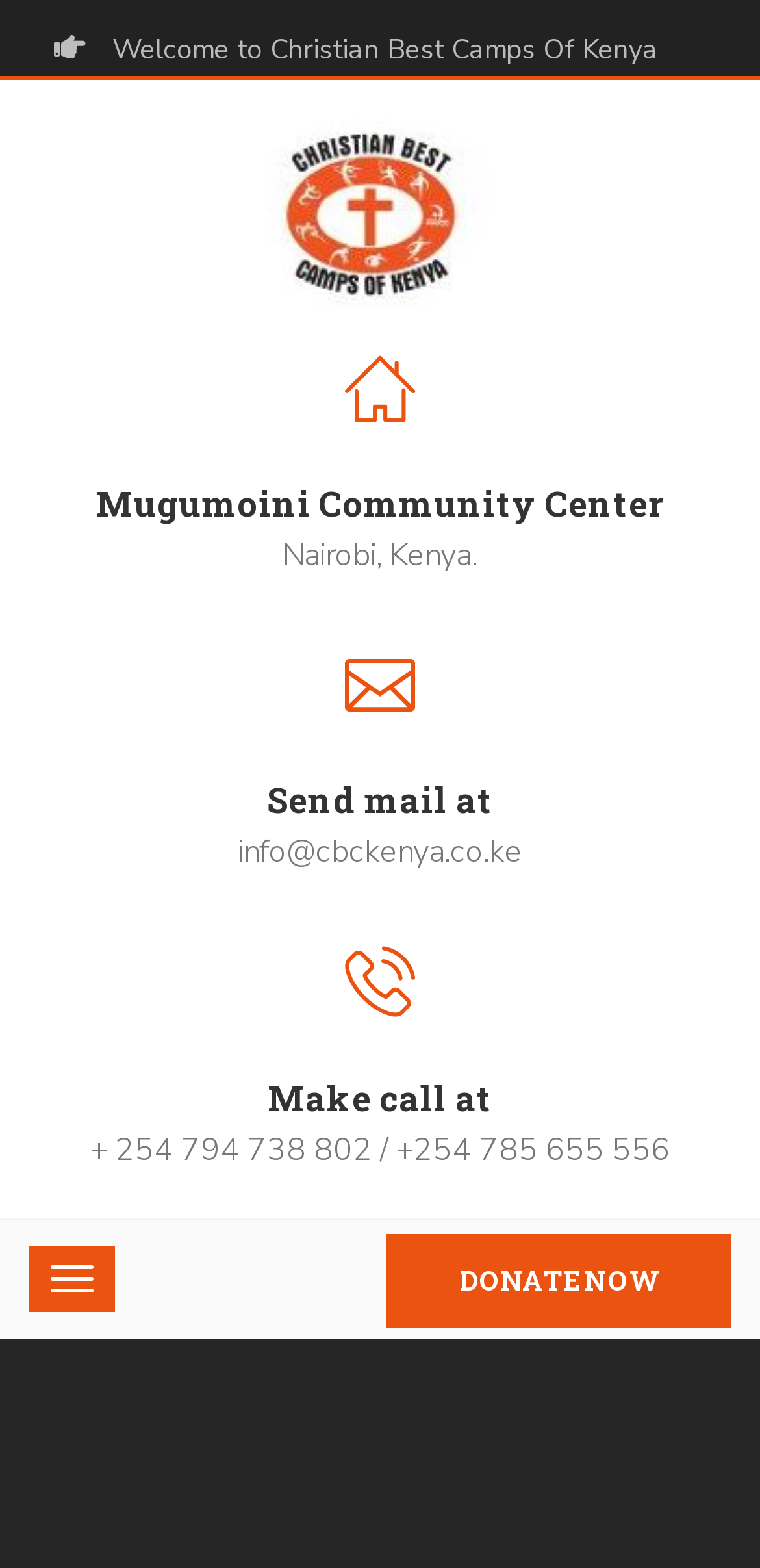Please determine the bounding box coordinates for the UI element described as: "Donate Now".

[0.508, 0.786, 0.962, 0.846]